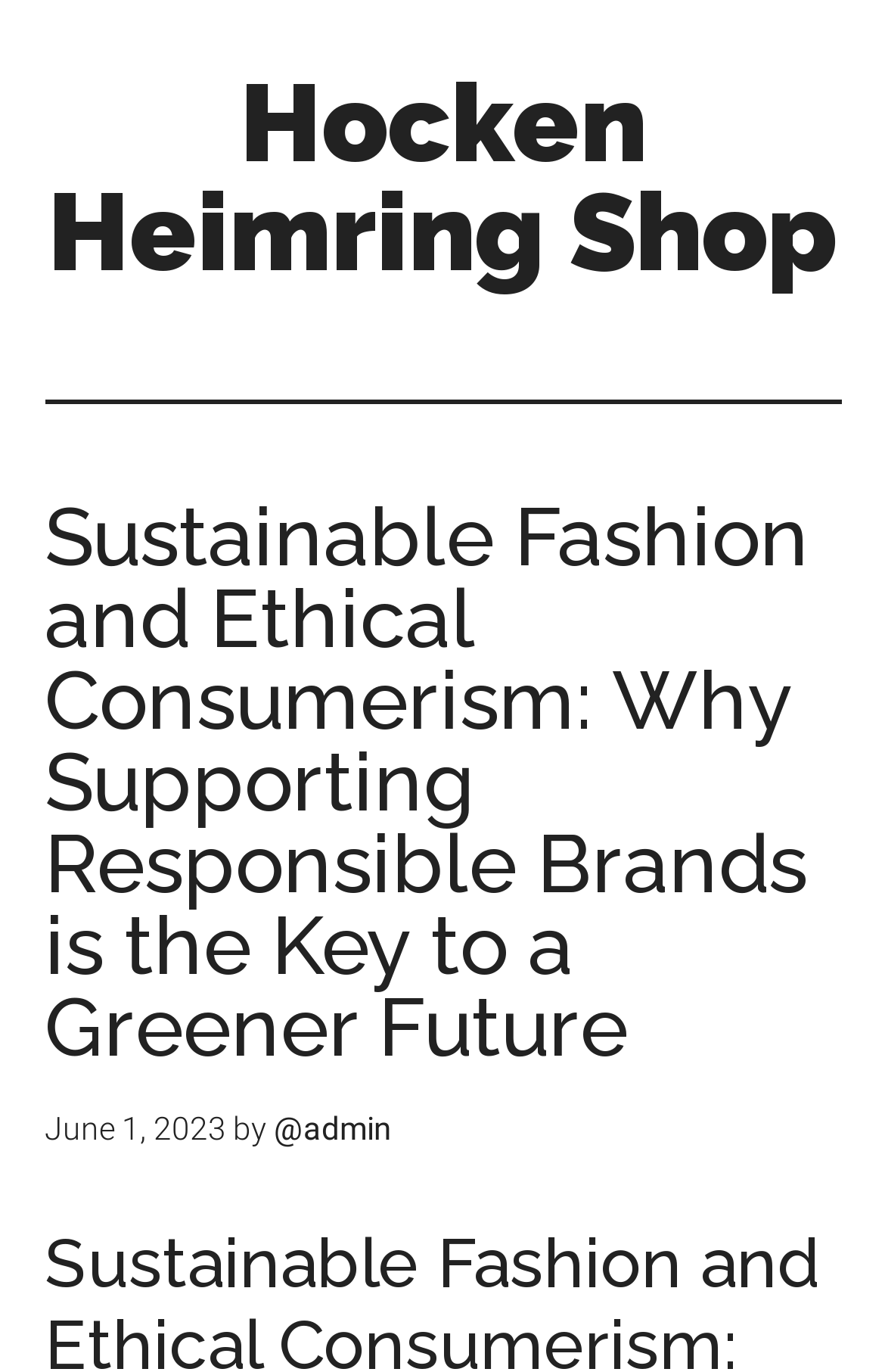What is the type of the header element?
Please look at the screenshot and answer using one word or phrase.

HeaderAsNonLandmark